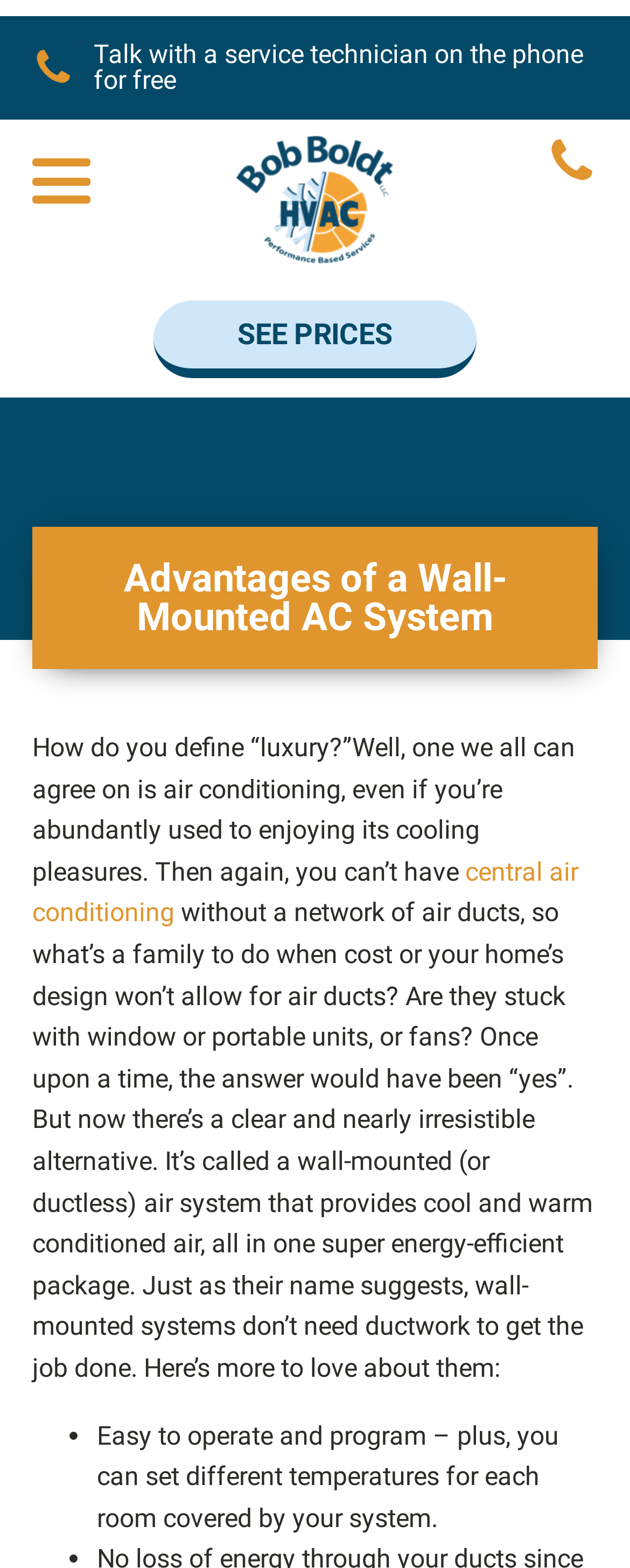Extract the bounding box of the UI element described as: "Media Gallery".

None